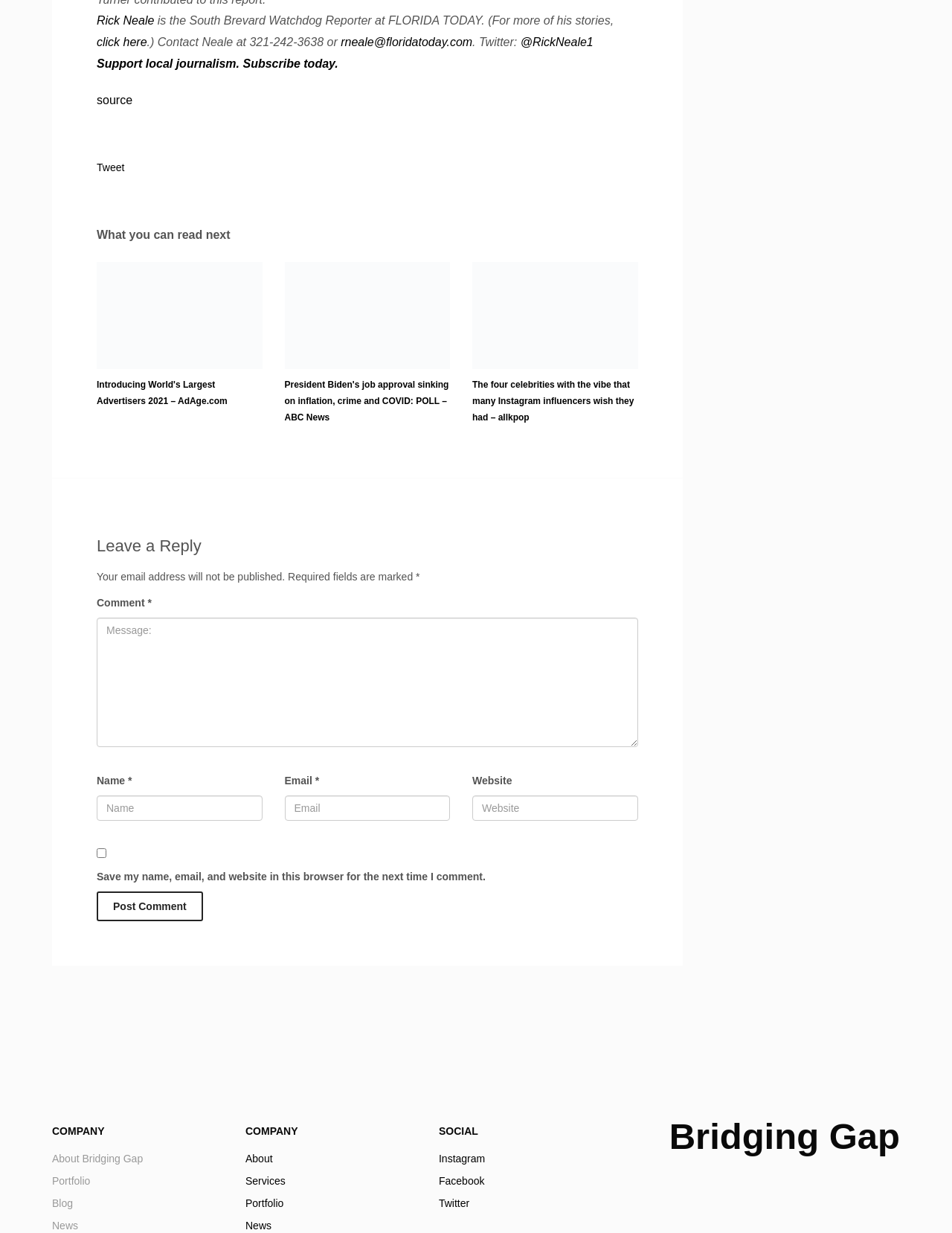Find the bounding box coordinates of the clickable area that will achieve the following instruction: "Read more about Introducing World's Largest Advertisers 2021".

[0.102, 0.308, 0.239, 0.329]